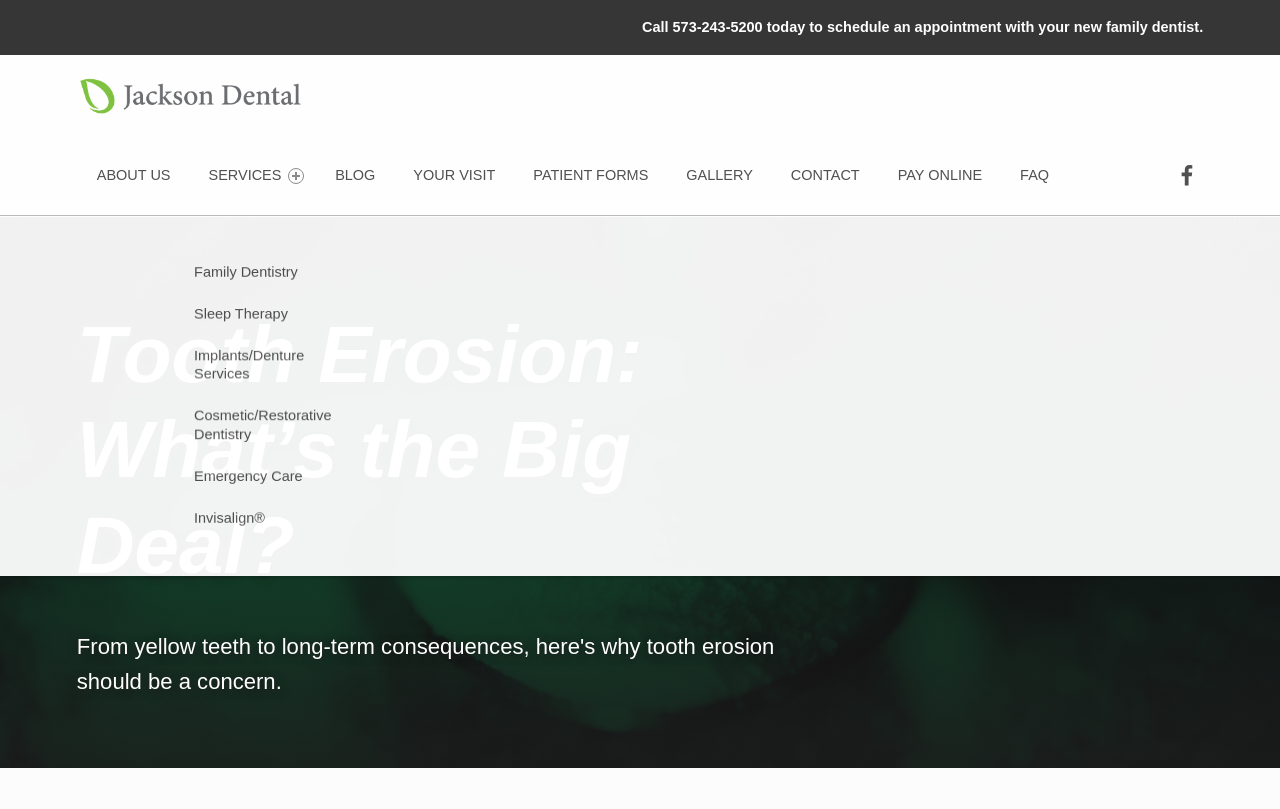Locate the bounding box coordinates of the area where you should click to accomplish the instruction: "go to Jackson Dental homepage".

[0.06, 0.107, 0.236, 0.128]